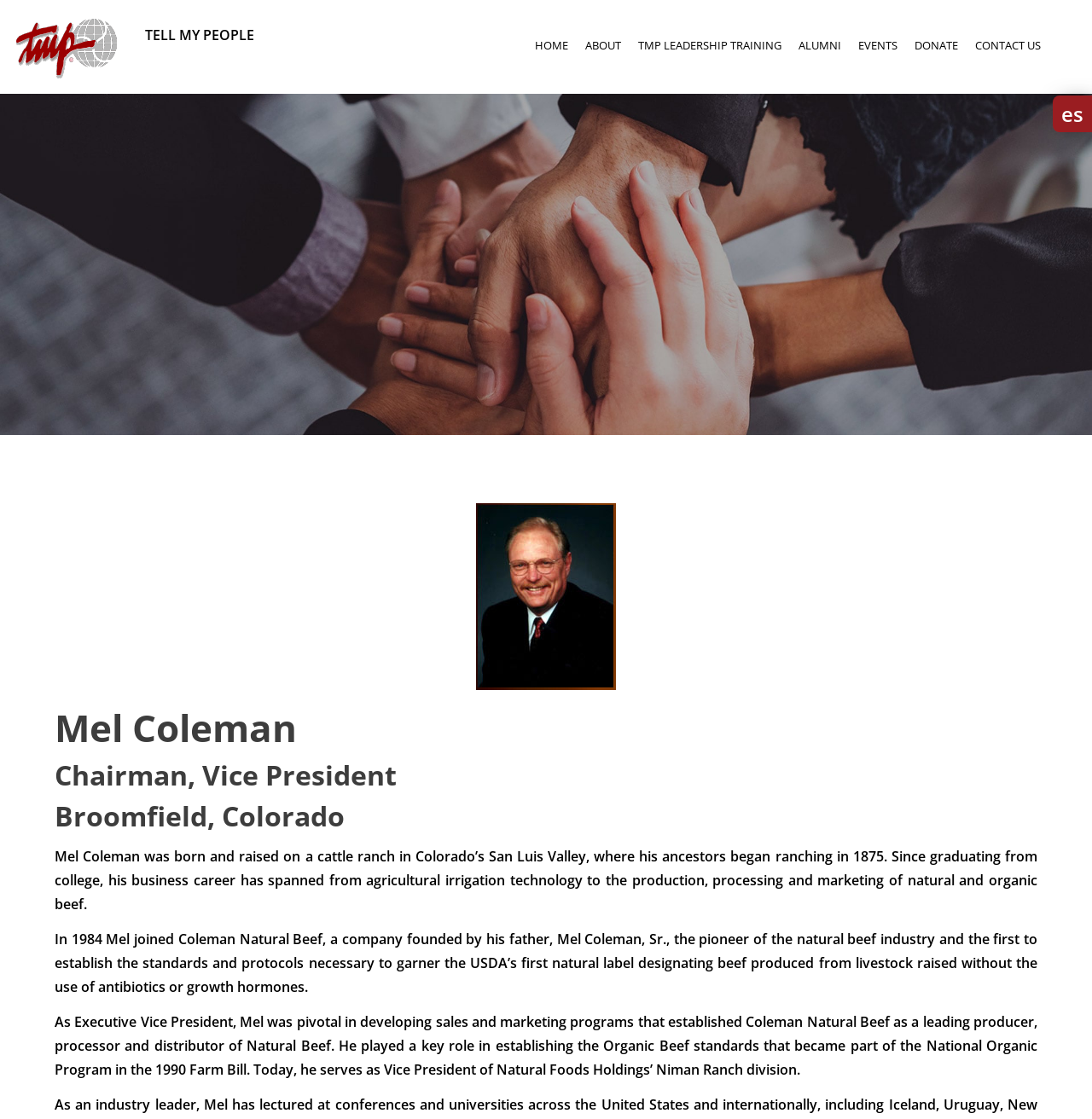Find the bounding box coordinates of the element you need to click on to perform this action: 'click the Tell My People image'. The coordinates should be represented by four float values between 0 and 1, in the format [left, top, right, bottom].

[0.009, 0.017, 0.114, 0.07]